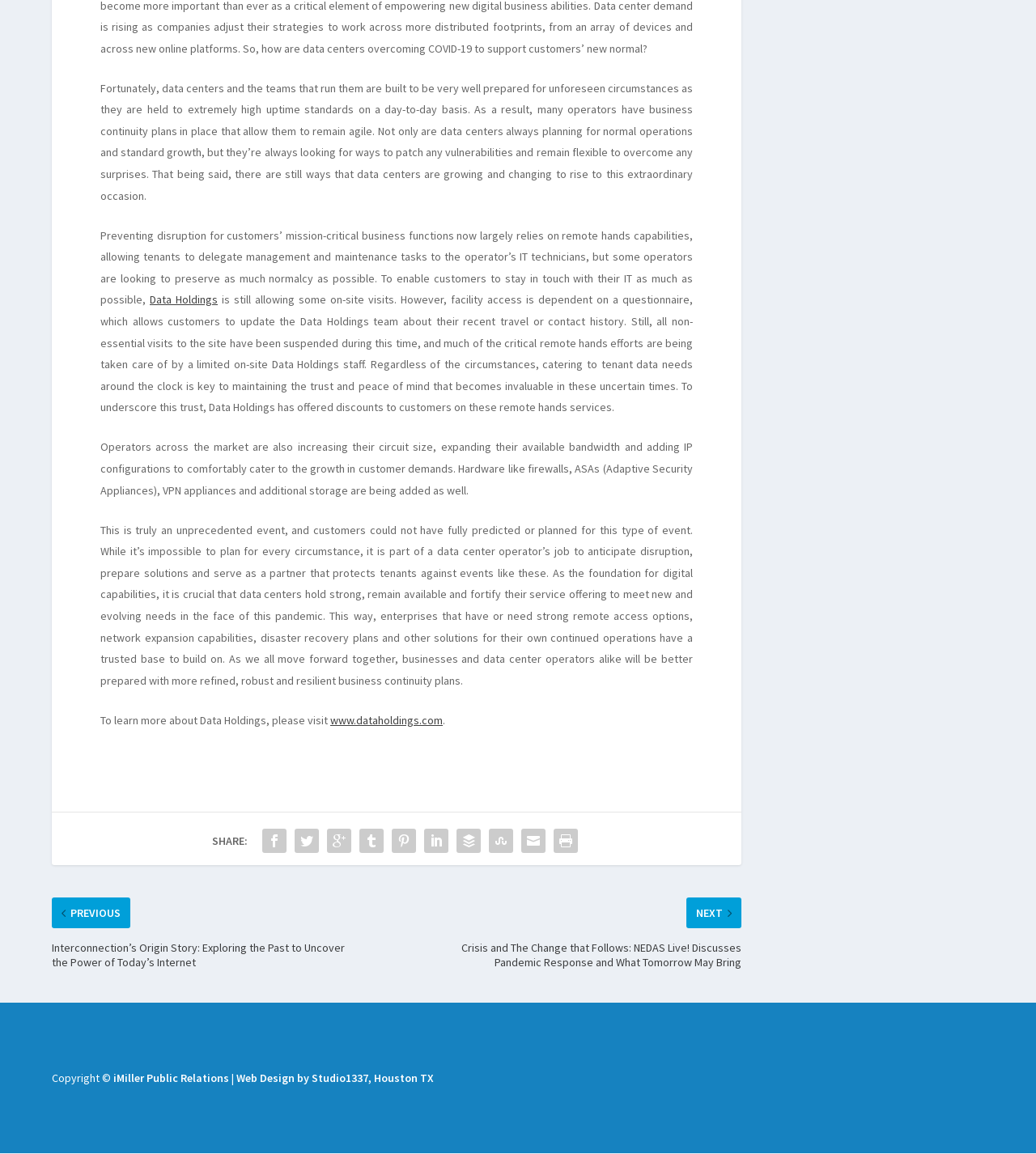Using the webpage screenshot, locate the HTML element that fits the following description and provide its bounding box: "Data Holdings".

[0.145, 0.254, 0.21, 0.266]